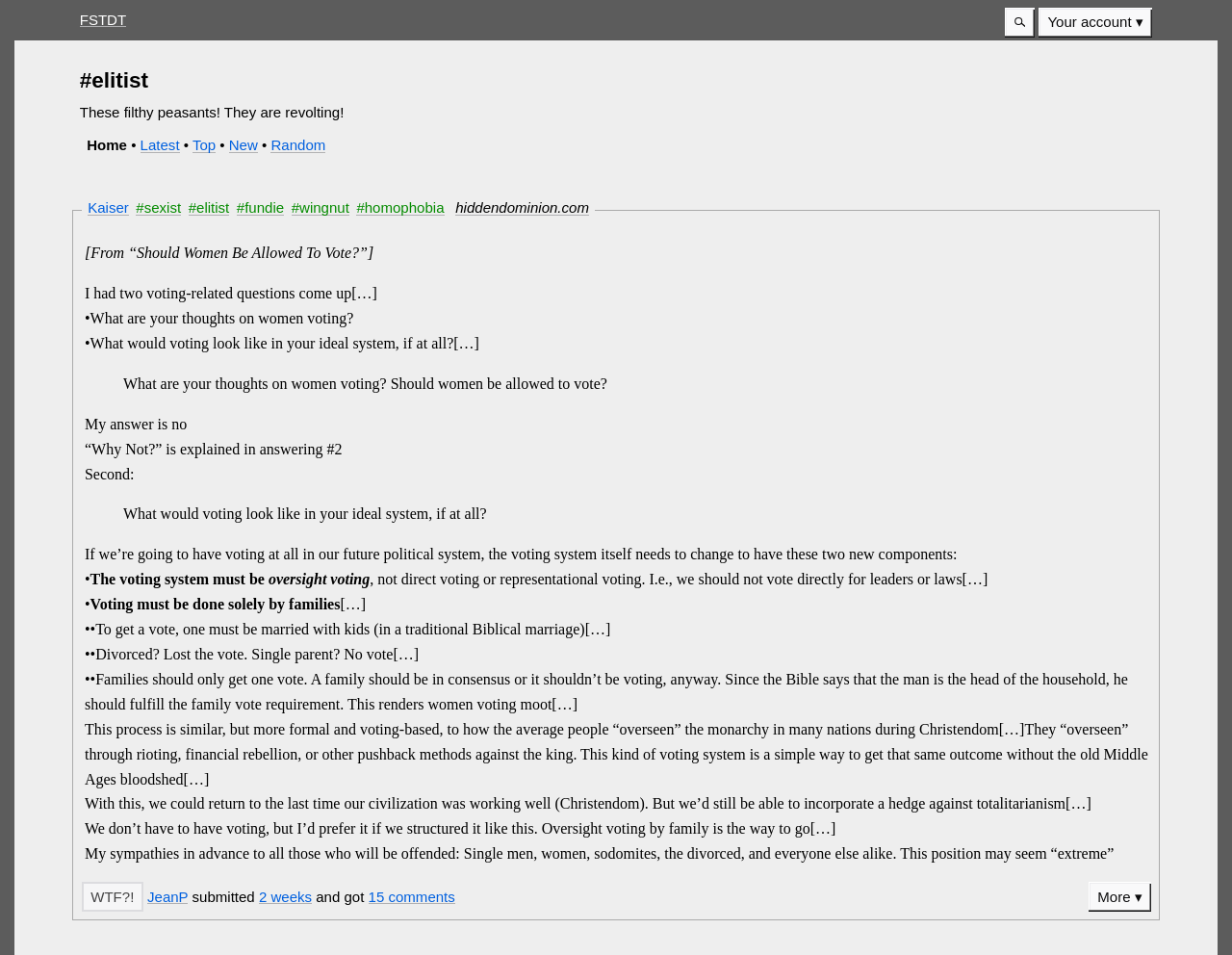Using the provided element description, identify the bounding box coordinates as (top-left x, top-left y, bottom-right x, bottom-right y). Ensure all values are between 0 and 1. Description: 15 comments

[0.299, 0.931, 0.369, 0.948]